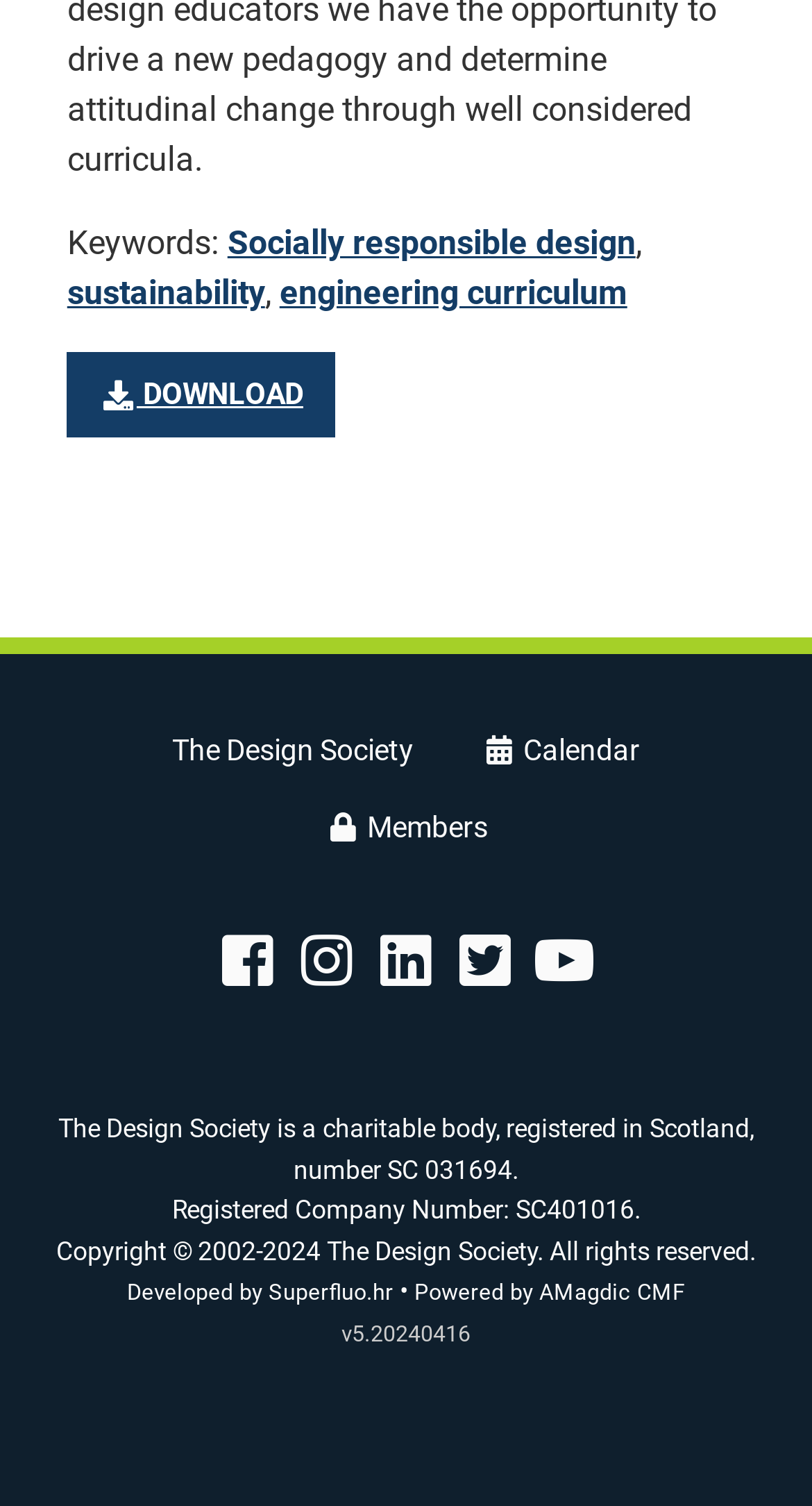What is the name of the charitable body? Observe the screenshot and provide a one-word or short phrase answer.

The Design Society